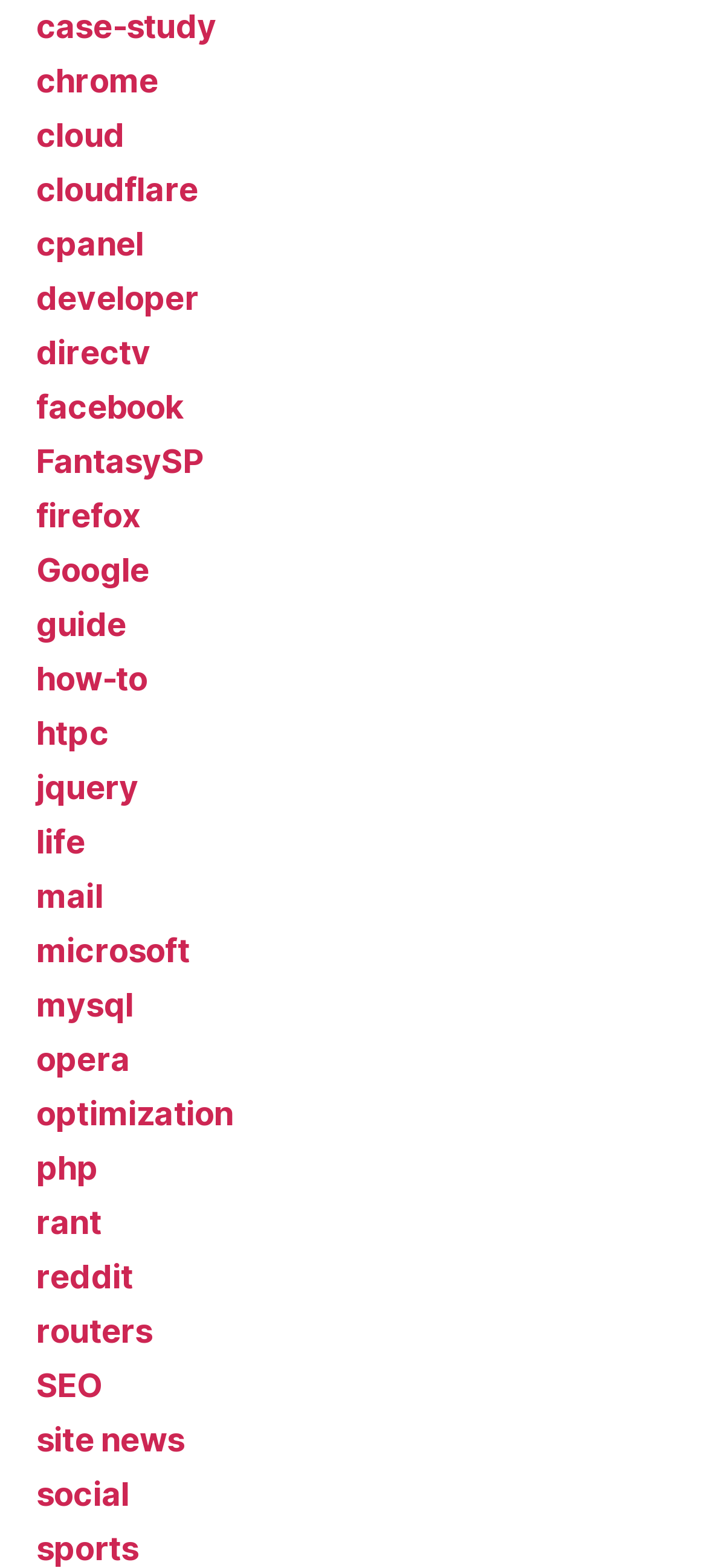Please specify the bounding box coordinates of the clickable region to carry out the following instruction: "learn about SEO". The coordinates should be four float numbers between 0 and 1, in the format [left, top, right, bottom].

[0.051, 0.872, 0.144, 0.896]